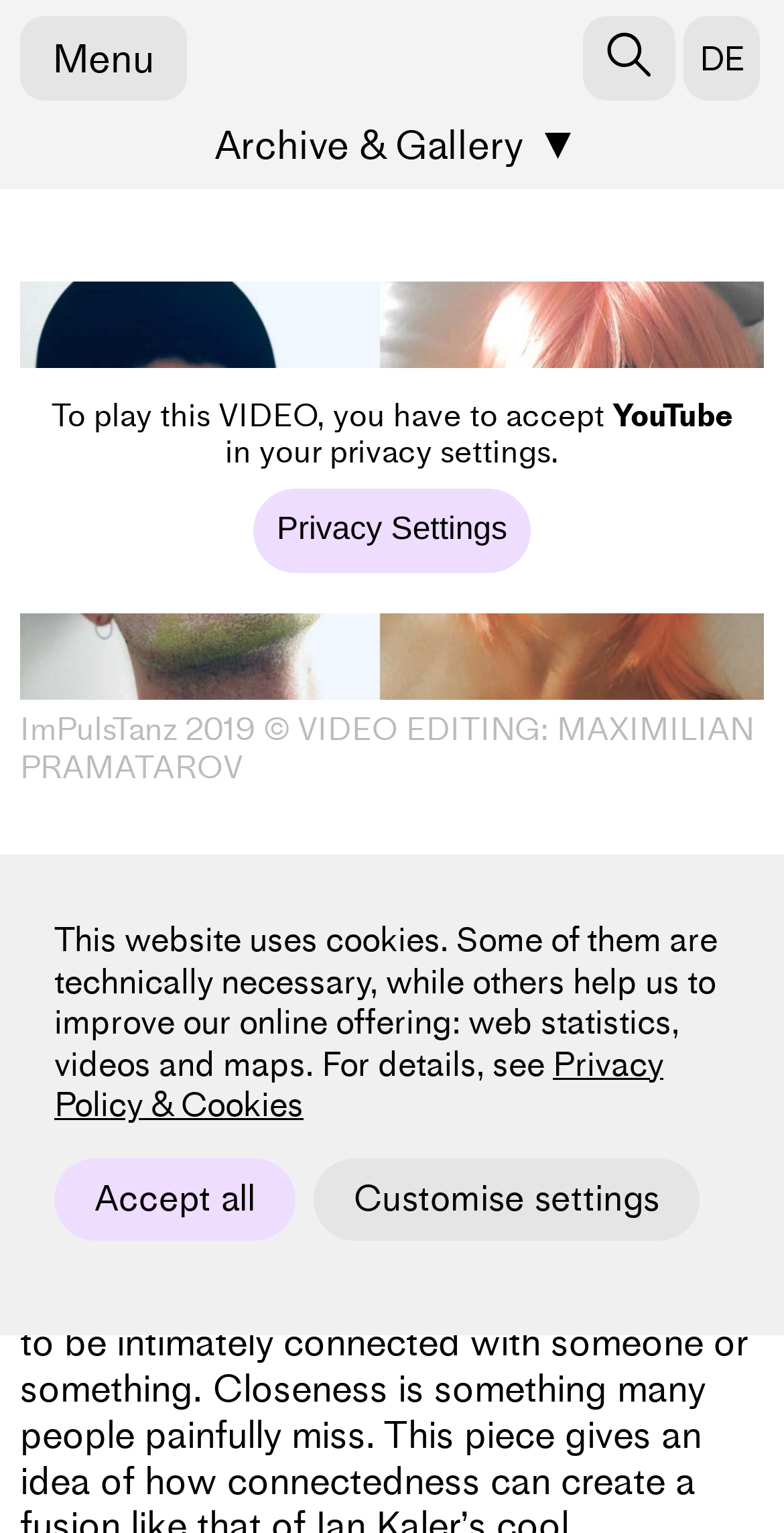Using the webpage screenshot and the element description Archive, determine the bounding box coordinates. Specify the coordinates in the format (top-left x, top-left y, bottom-right x, bottom-right y) with values ranging from 0 to 1.

[0.427, 0.138, 0.599, 0.177]